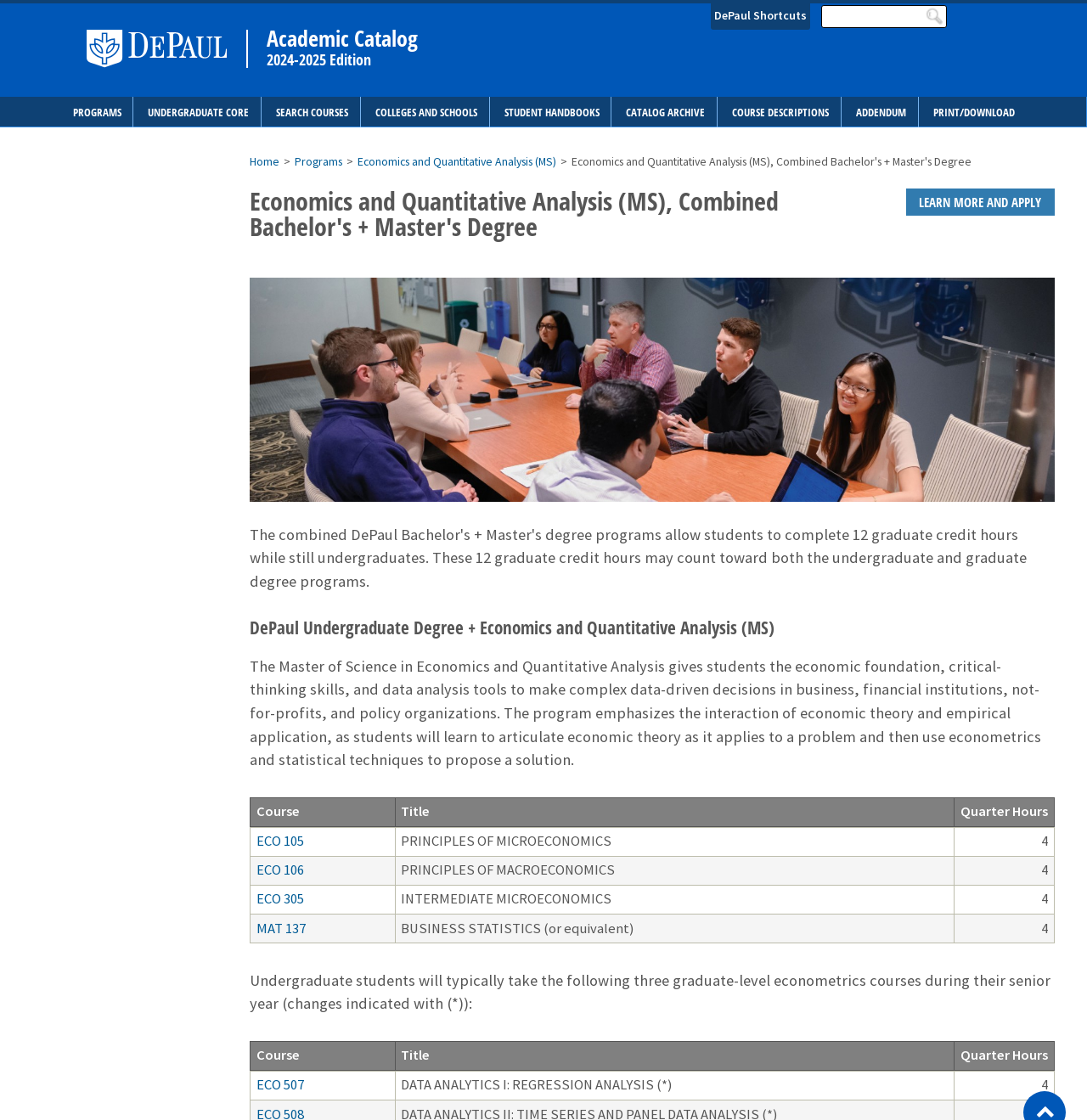Specify the bounding box coordinates of the element's region that should be clicked to achieve the following instruction: "Search catalog". The bounding box coordinates consist of four float numbers between 0 and 1, in the format [left, top, right, bottom].

[0.755, 0.004, 0.871, 0.025]